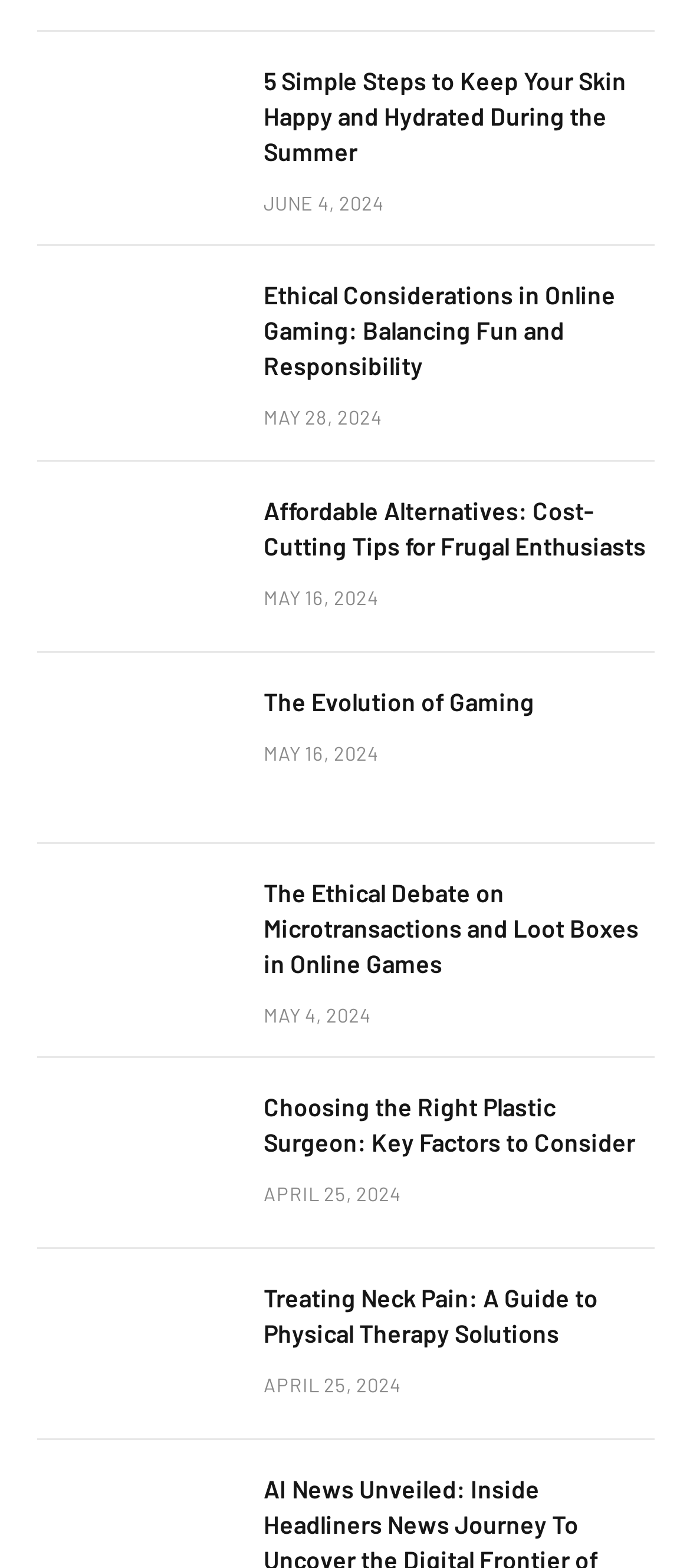Find and specify the bounding box coordinates that correspond to the clickable region for the instruction: "View the article about choosing the right plastic surgeon".

[0.054, 0.693, 0.336, 0.779]